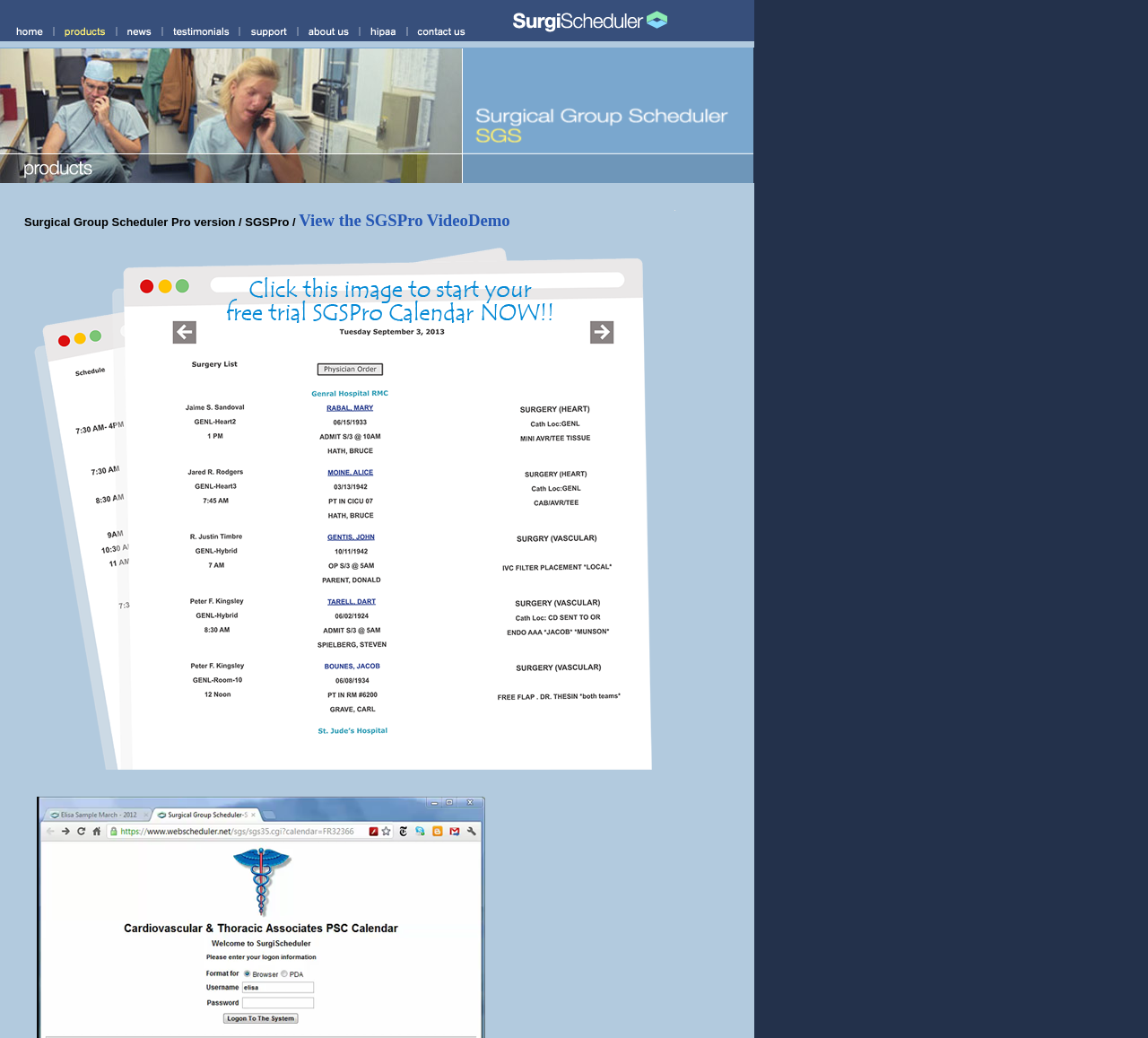What is the layout of the webpage?
Using the visual information from the image, give a one-word or short-phrase answer.

Table-based layout